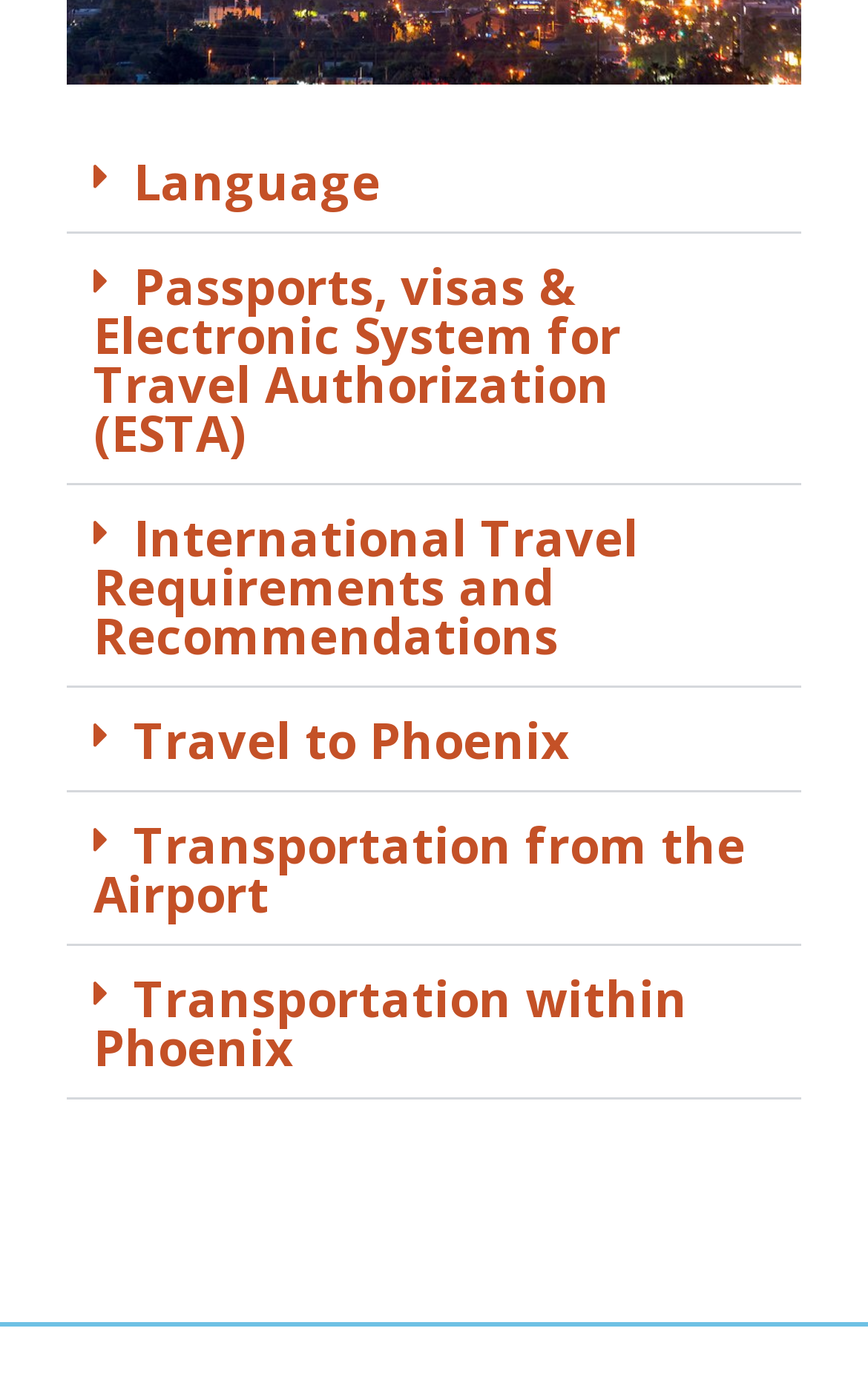Find the bounding box coordinates of the clickable element required to execute the following instruction: "View Conclusions". Provide the coordinates as four float numbers between 0 and 1, i.e., [left, top, right, bottom].

None